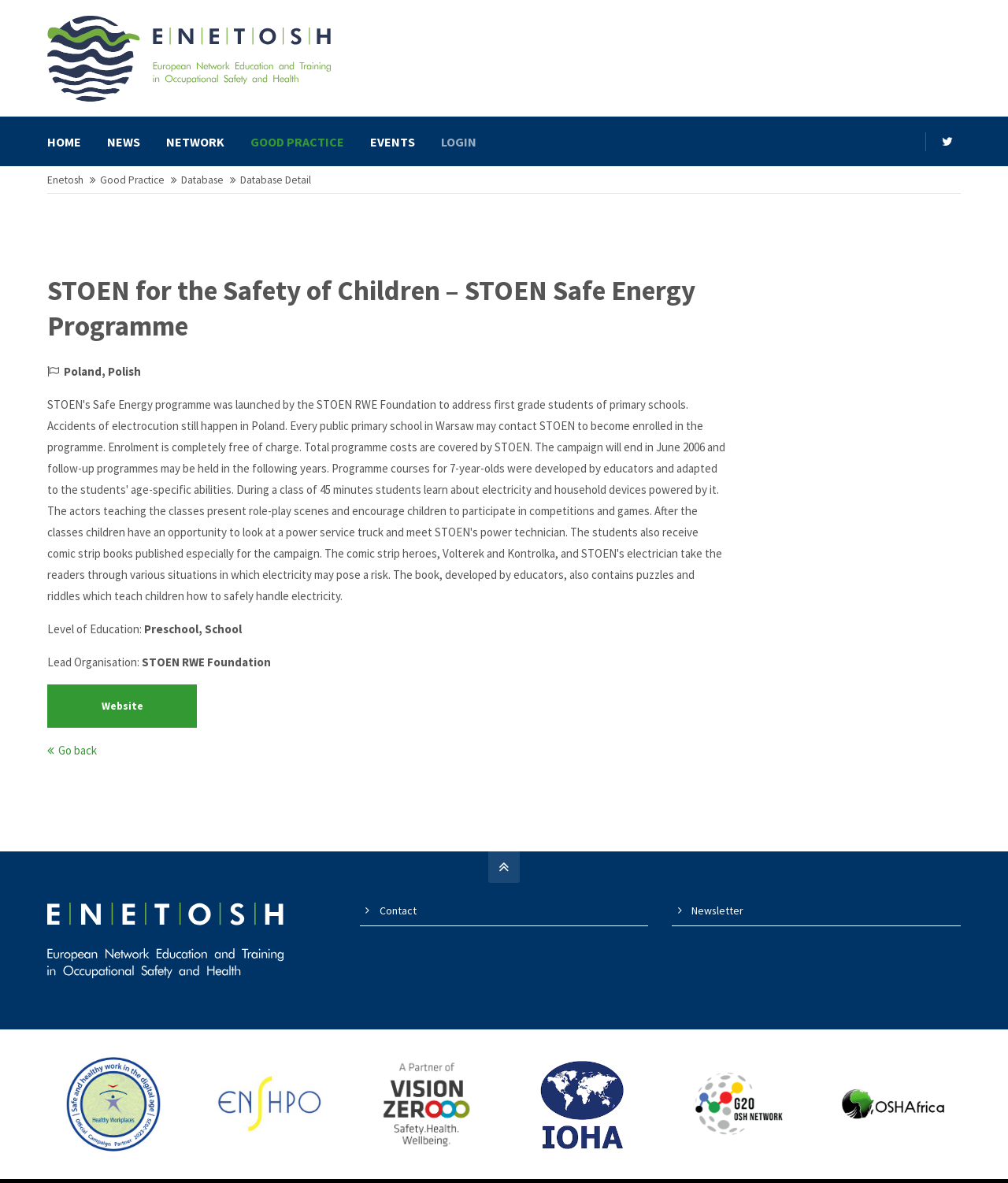Kindly determine the bounding box coordinates for the area that needs to be clicked to execute this instruction: "contact us".

[0.376, 0.763, 0.413, 0.775]